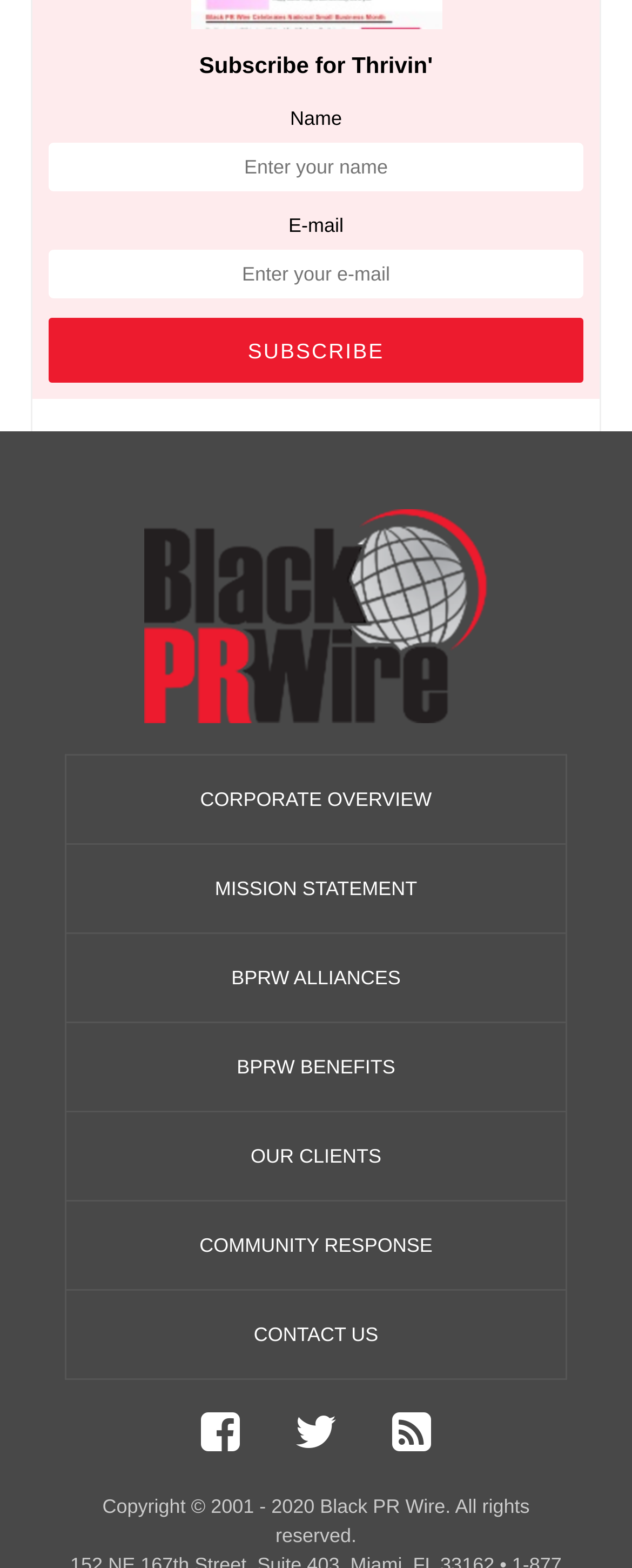How many text boxes are there?
Provide a one-word or short-phrase answer based on the image.

2